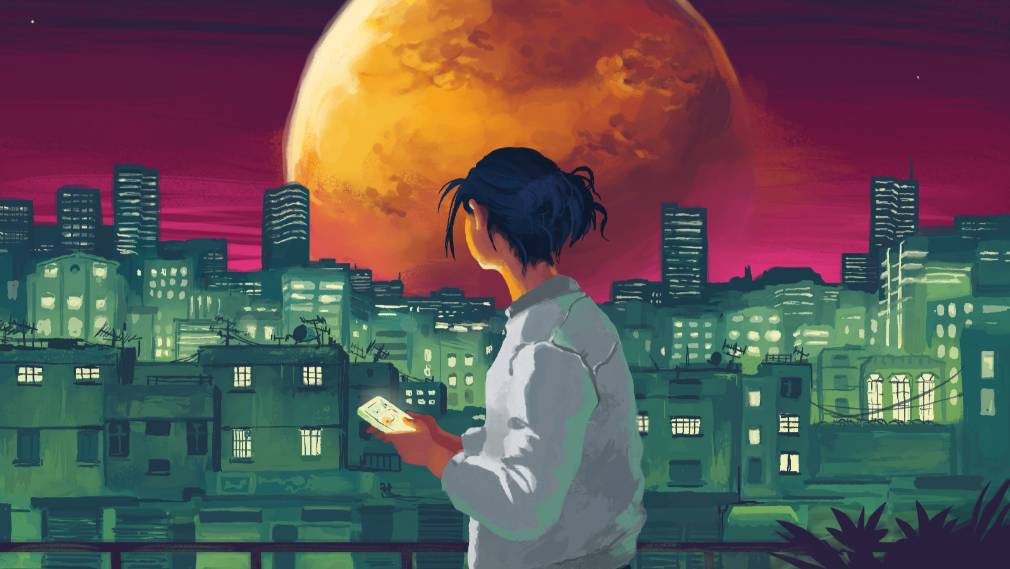What is illuminating the cityscape?
Using the image, provide a detailed and thorough answer to the question.

The cityscape is being illuminated by an oversized moon, which is described in the caption as a vibrant and prominent feature of the scene.